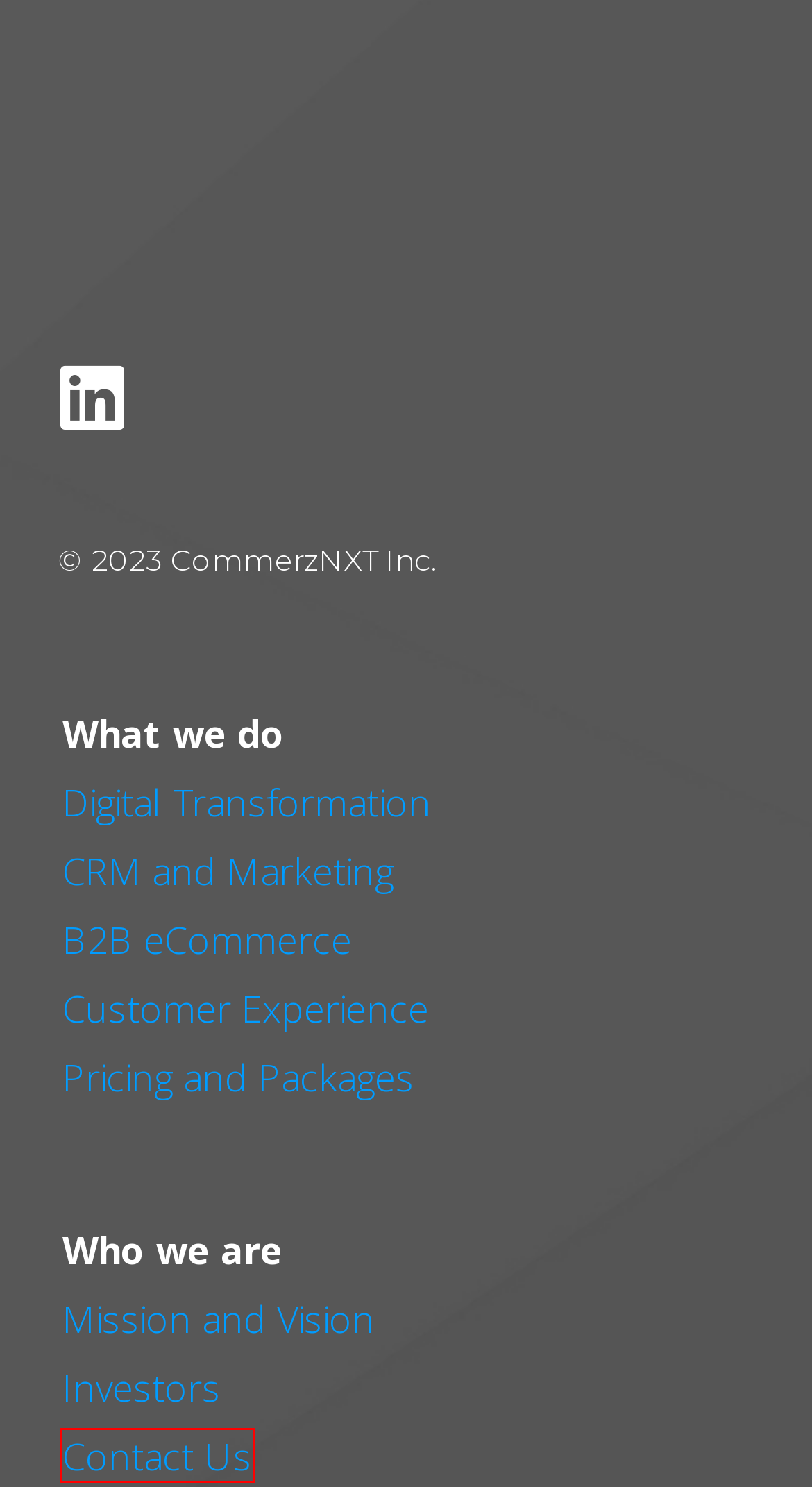Observe the webpage screenshot and focus on the red bounding box surrounding a UI element. Choose the most appropriate webpage description that corresponds to the new webpage after clicking the element in the bounding box. Here are the candidates:
A. Introducing CommerzNXT Digital Sales Solution and CRM for Industrial Suppliers | CommerzNXT
B. 3 Common [and COSTLY] B2B eCommerce Mistakes | CommerzNXT
C. CommerzNxt | eCommerce Enablement for Industrial Distributors
D. Secret To Distributor Sales Growth | Hunting & Farming Approach
E. Contact Us - B2B Industrial Sales Platform
F. Mission and Vision - B2B Industrial Sales Platform
G. Investors - B2B Industrial Sales Platform
H. SEO for B2B suppliers | Follow the E.A.T. principle | CommerzNXT

E